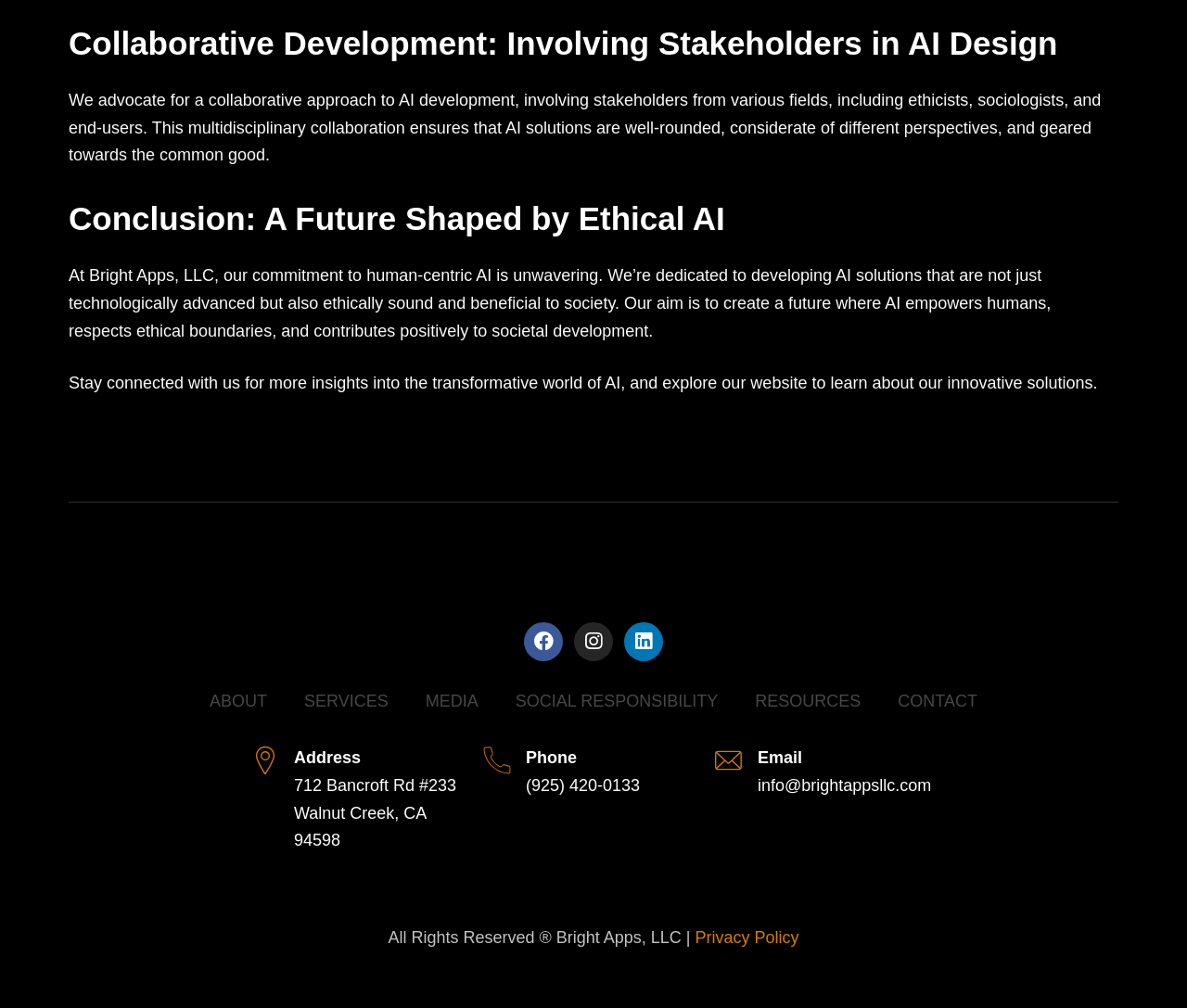Locate the bounding box coordinates of the area you need to click to fulfill this instruction: 'View CONTACT information'. The coordinates must be in the form of four float numbers ranging from 0 to 1: [left, top, right, bottom].

[0.741, 0.674, 0.839, 0.717]